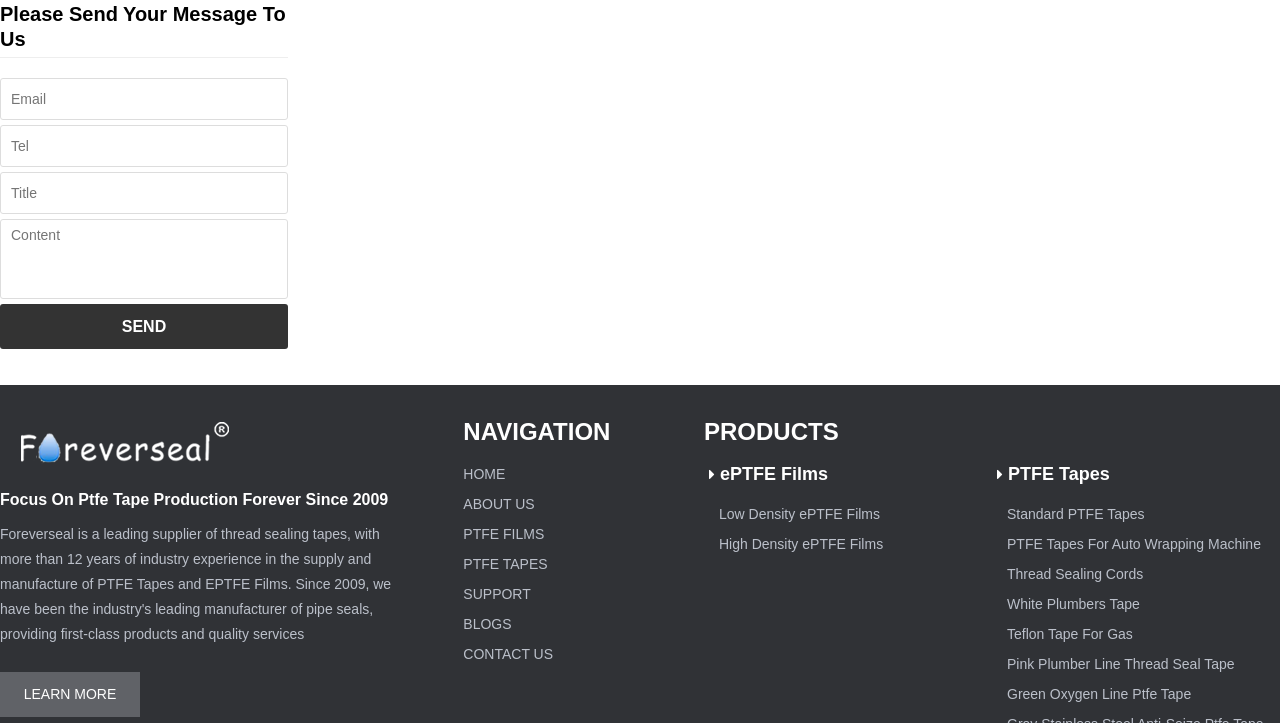Locate the bounding box coordinates of the clickable region necessary to complete the following instruction: "Learn more about the company". Provide the coordinates in the format of four float numbers between 0 and 1, i.e., [left, top, right, bottom].

[0.0, 0.929, 0.109, 0.992]